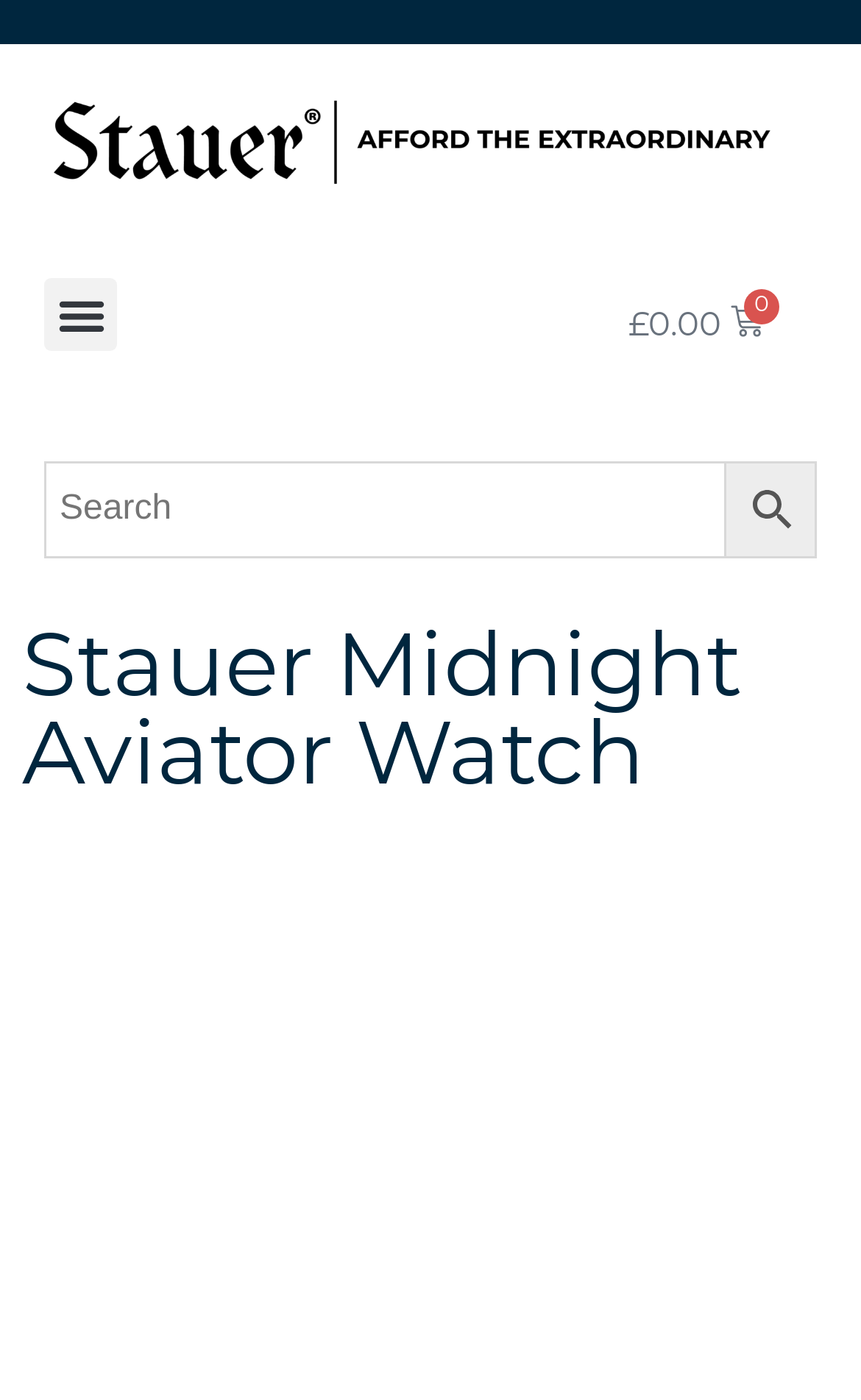Is the menu toggle button expanded?
Please answer the question with a detailed response using the information from the screenshot.

I found the answer by looking at the button element with the text 'Menu Toggle'. The 'expanded' property of this element is set to 'False', indicating that the menu toggle button is not expanded.